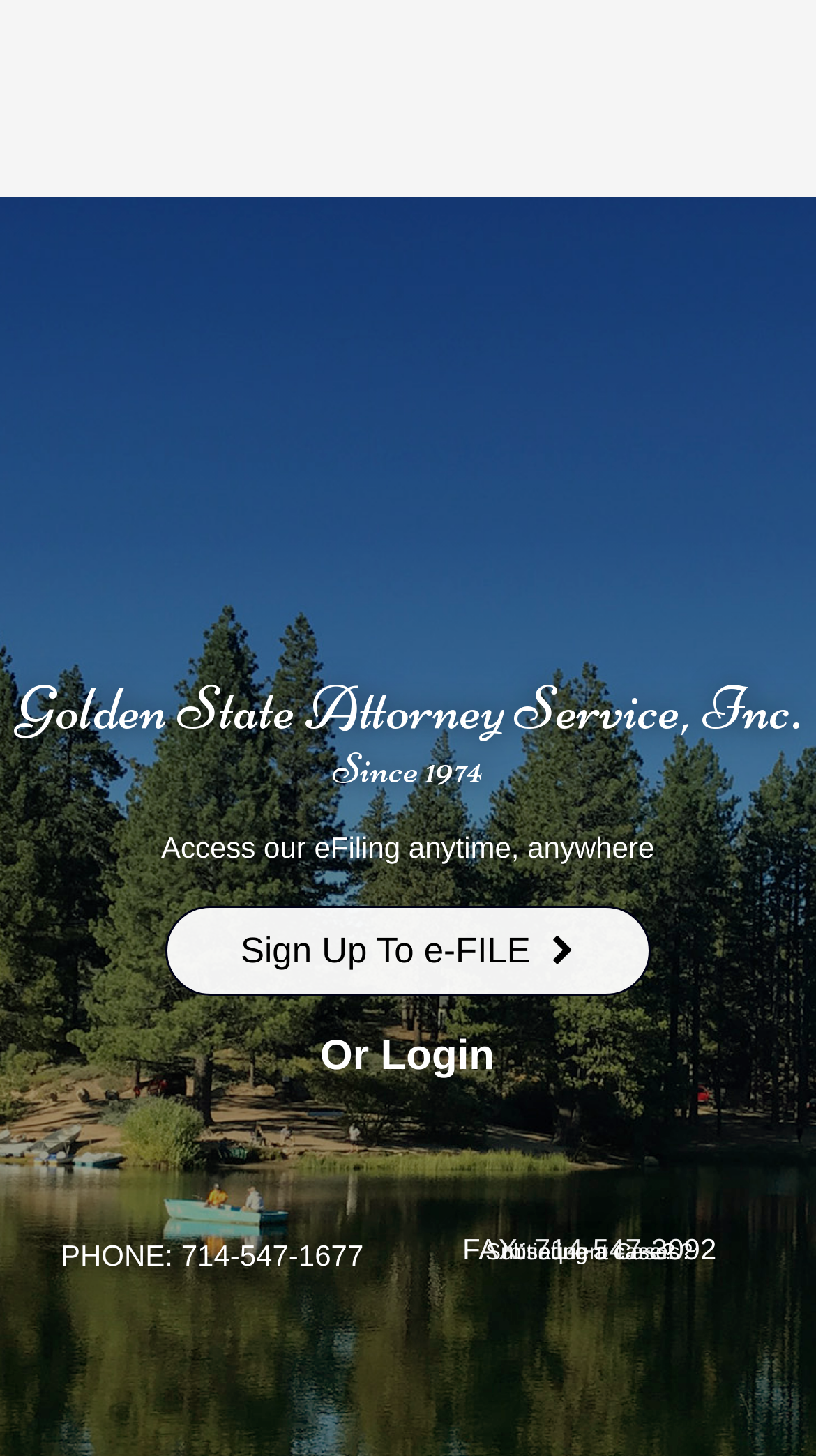Consider the image and give a detailed and elaborate answer to the question: 
How long has the company been in business?

I found the year the company was established by looking at the StaticText element with the text 'Since 1974' which is located at the top of the webpage.